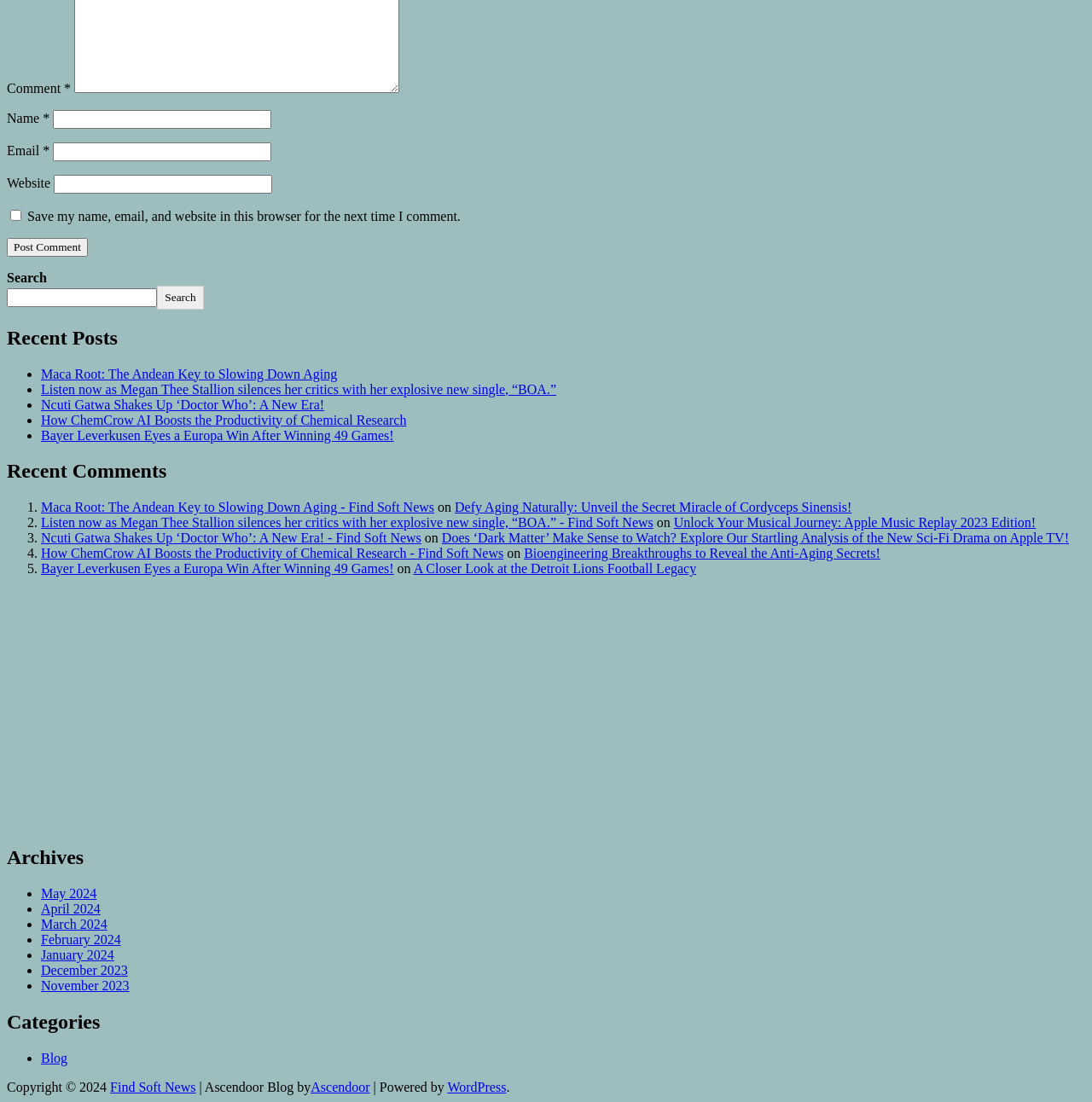Examine the screenshot and answer the question in as much detail as possible: How many archives are listed?

I counted the number of list markers under the 'Archives' heading, and there are 8 list markers, each corresponding to a month in the archives.